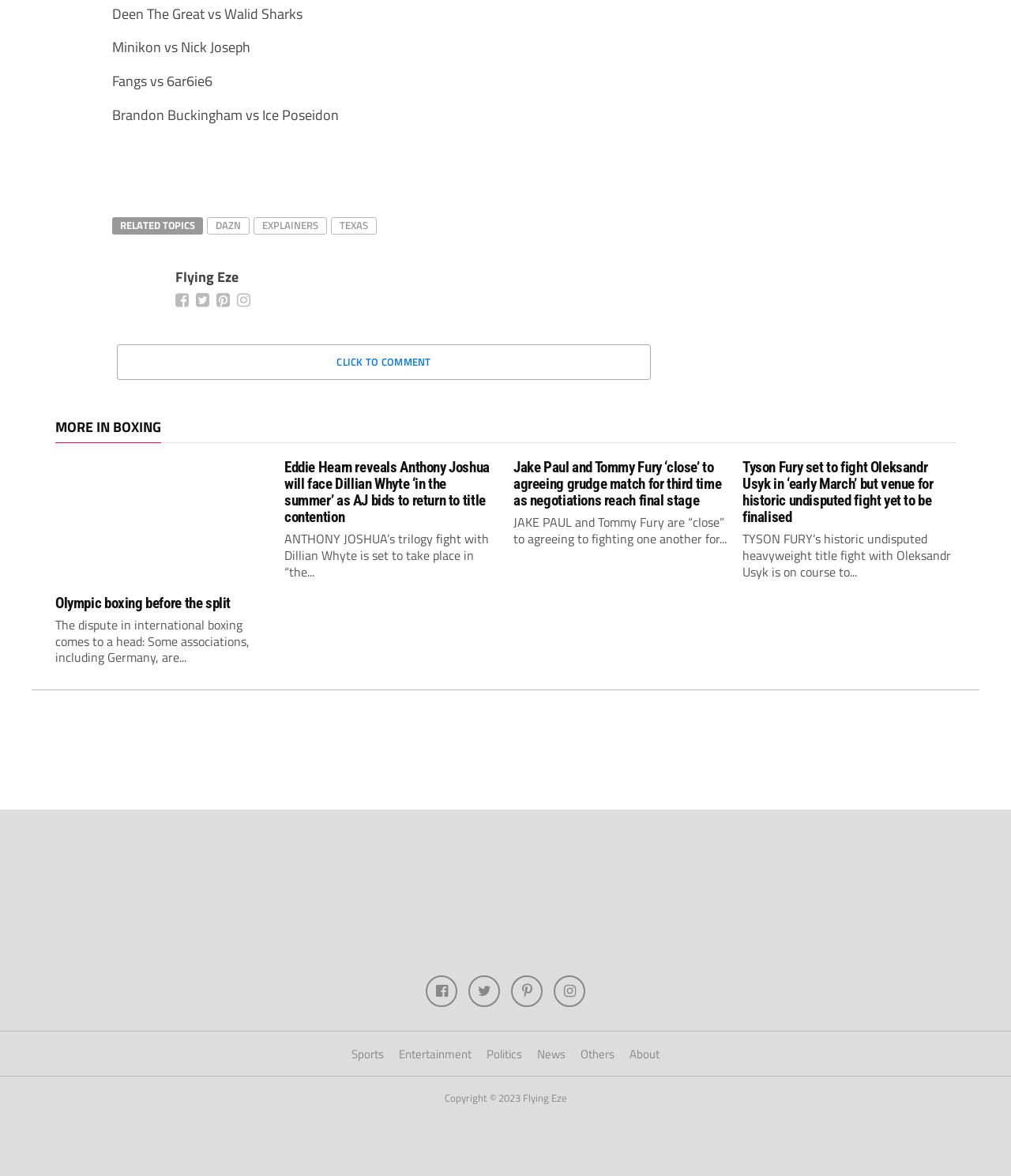Provide a one-word or brief phrase answer to the question:
What is the name of the website?

Flying Eze